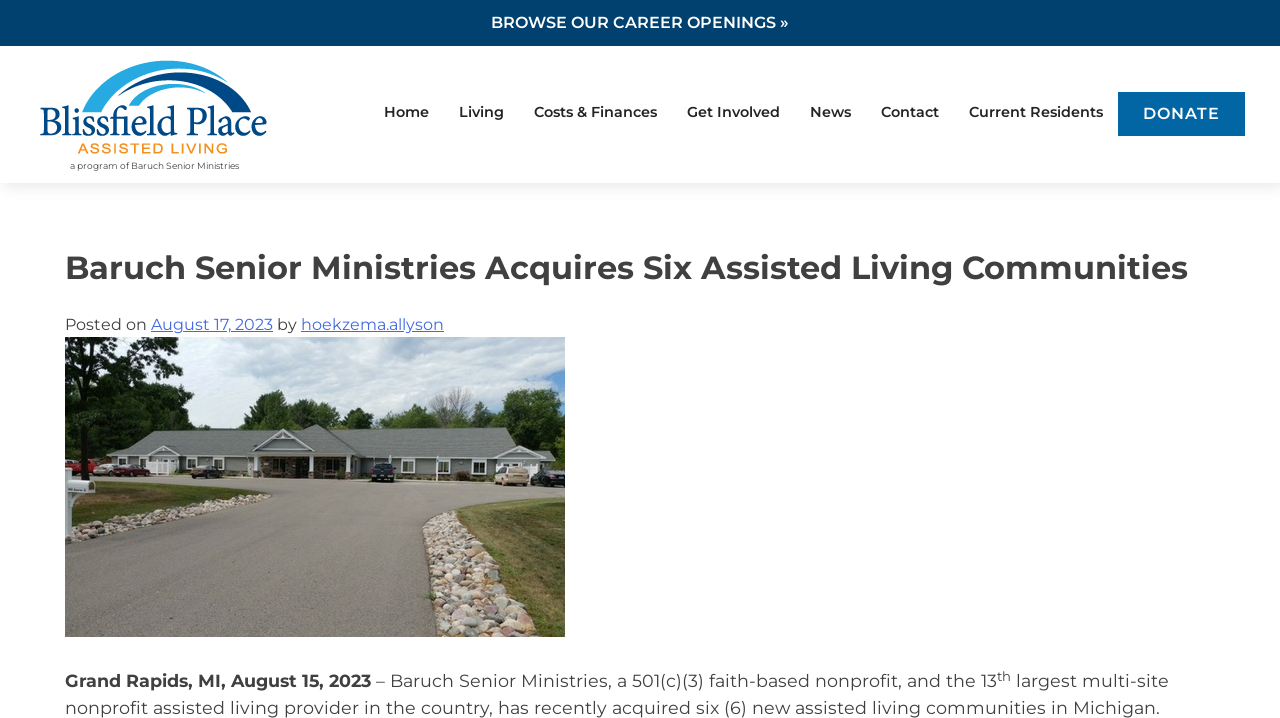How many new assisted living communities has Baruch Senior Ministries acquired?
Look at the image and answer the question with a single word or phrase.

six